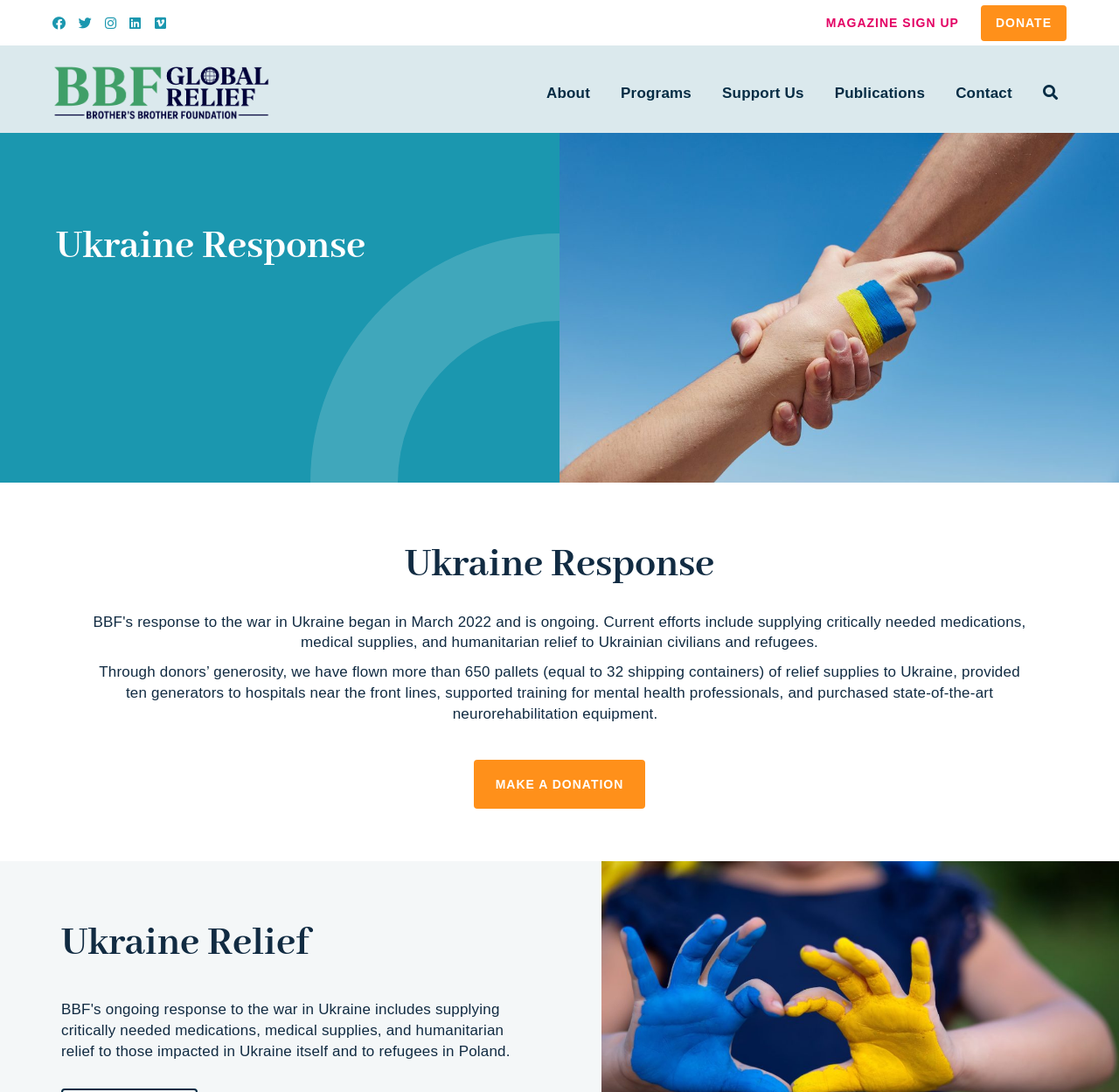Could you locate the bounding box coordinates for the section that should be clicked to accomplish this task: "Sign up for the magazine".

[0.726, 0.006, 0.869, 0.036]